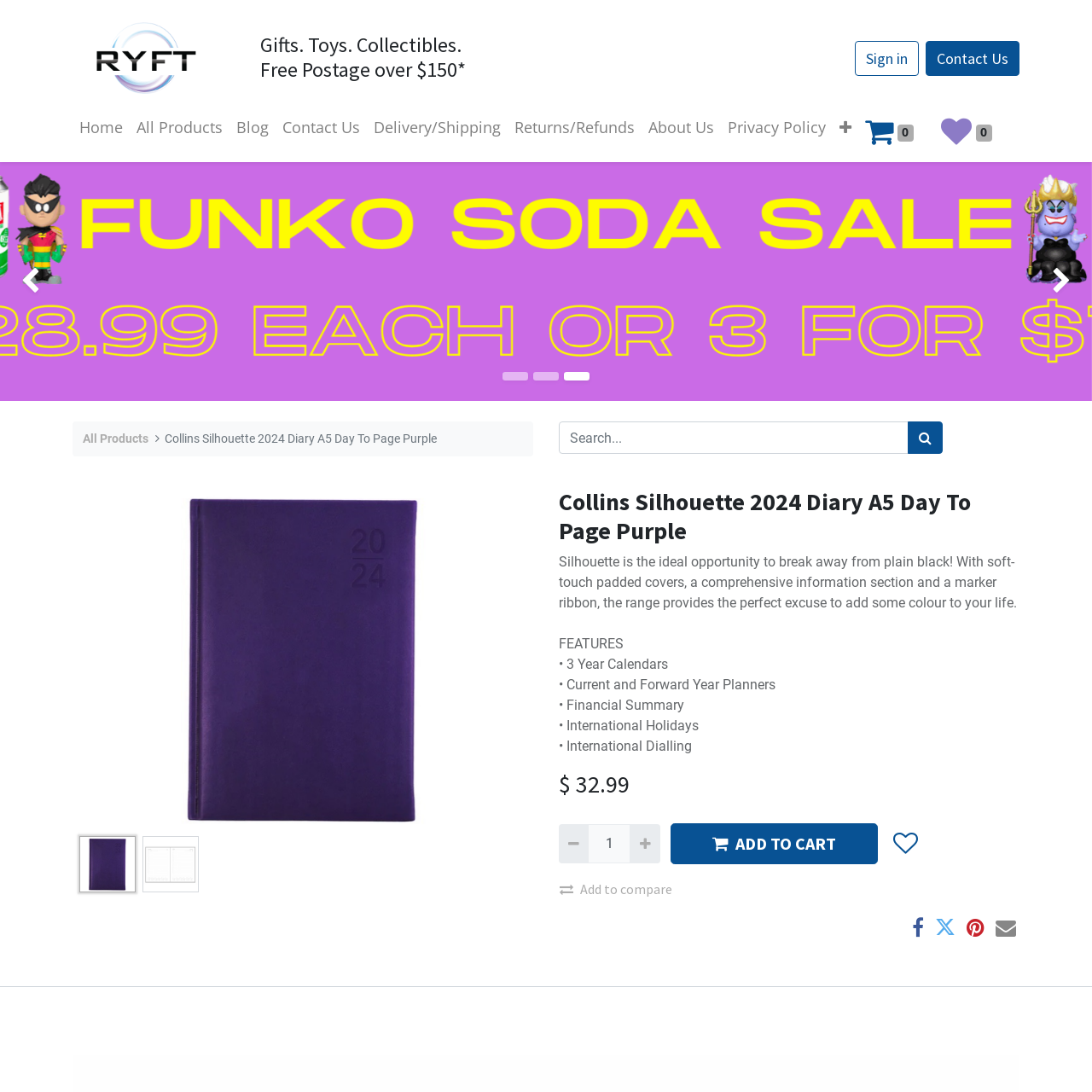Determine the bounding box coordinates for the area that needs to be clicked to fulfill this task: "Search for products". The coordinates must be given as four float numbers between 0 and 1, i.e., [left, top, right, bottom].

[0.512, 0.386, 0.863, 0.416]